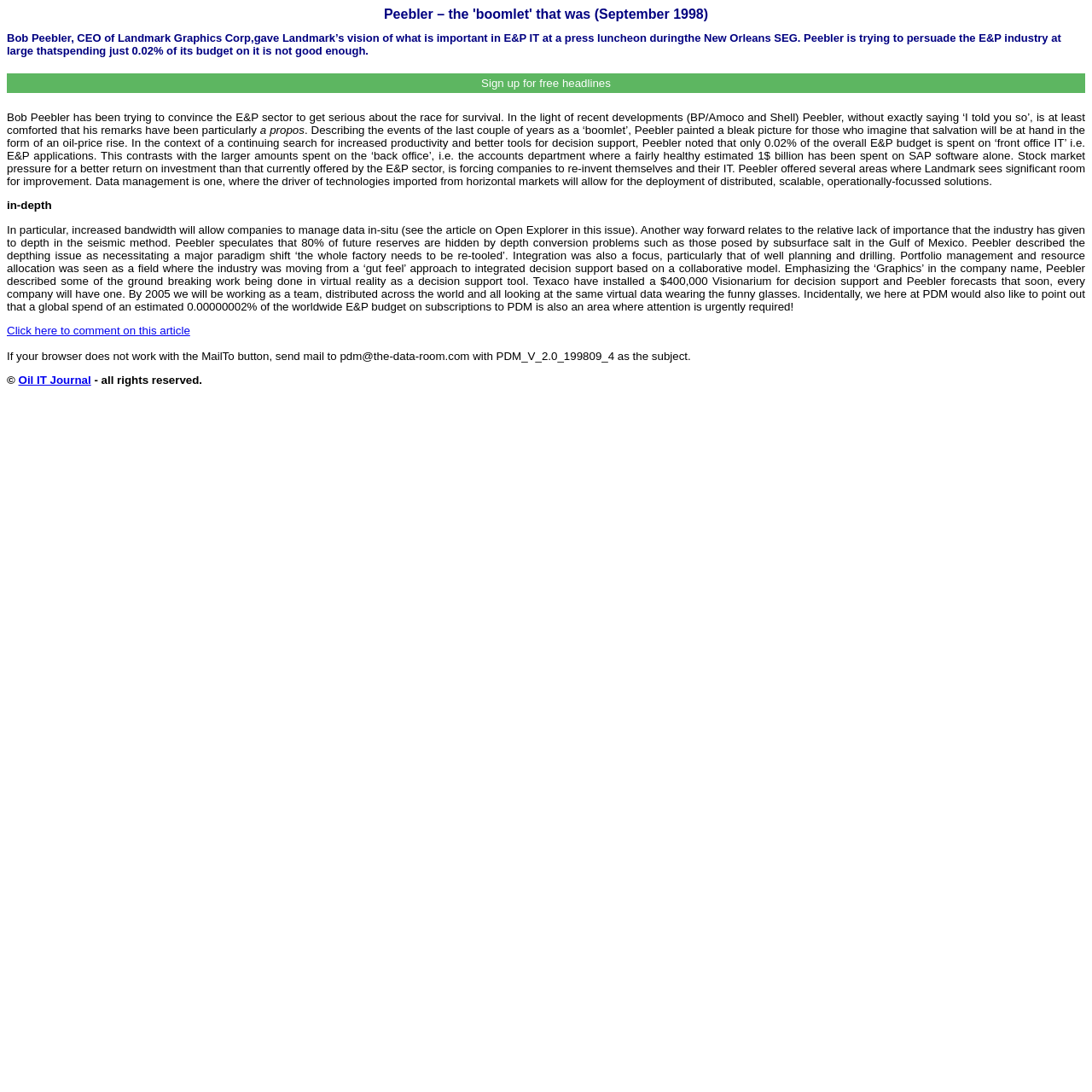What is the main title displayed on this webpage?

Peebler – the 'boomlet' that was (September 1998)